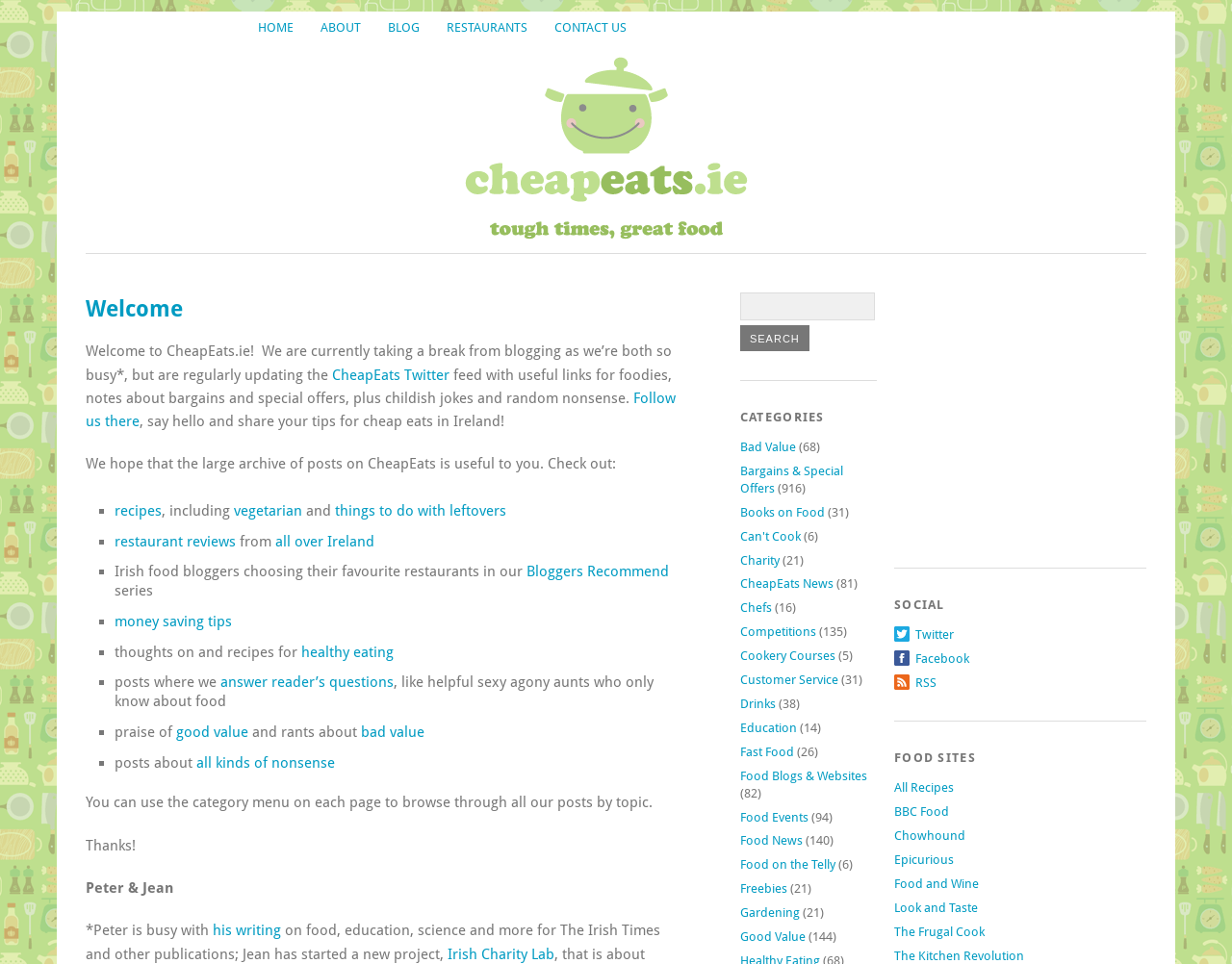What is the purpose of the search bar?
Using the information from the image, provide a comprehensive answer to the question.

The search bar is located on the right side of the webpage, and it allows users to search for specific posts or topics within the blog, making it easier to find relevant content.